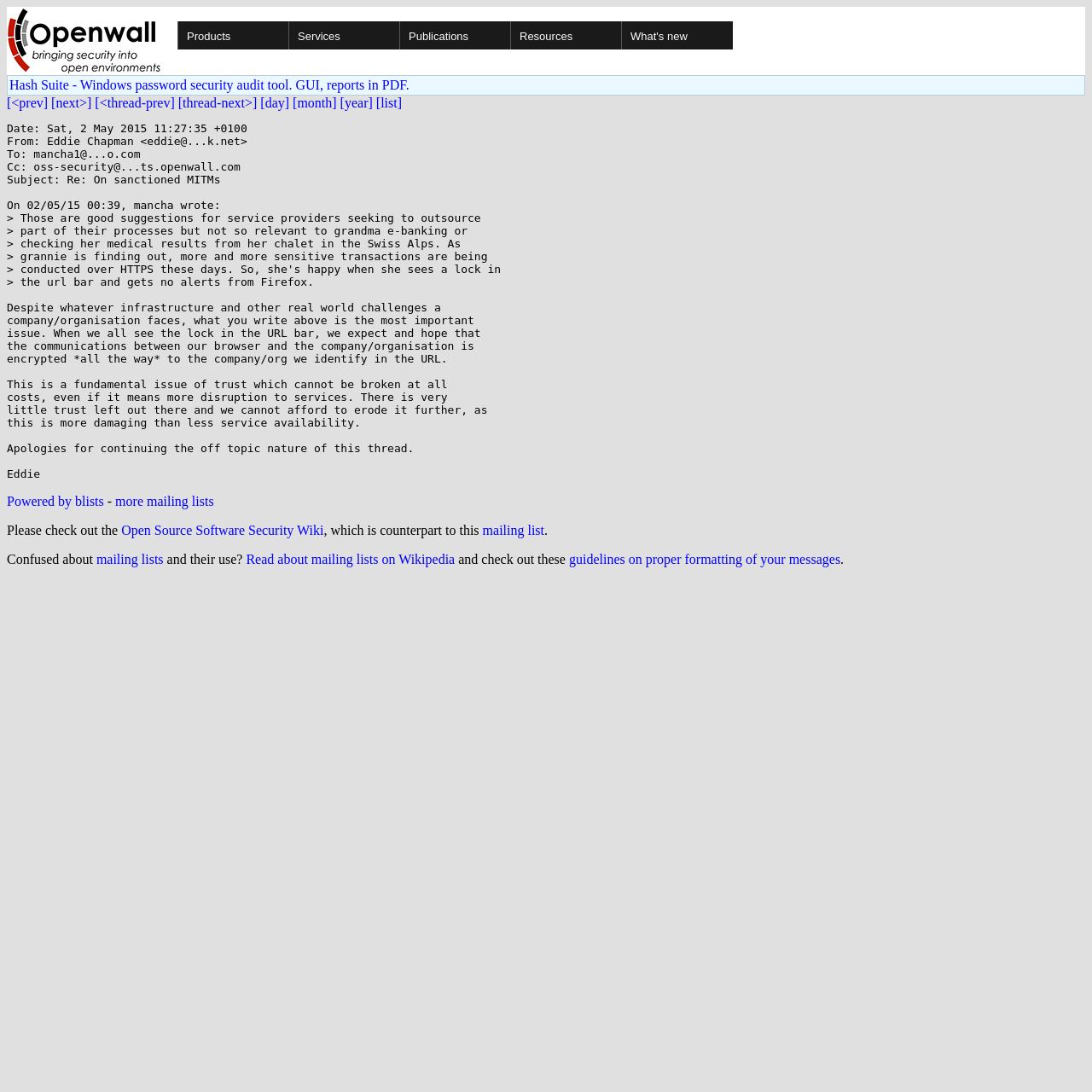What is the purpose of the links at the bottom of the webpage?
Provide an in-depth answer to the question, covering all aspects.

The links at the bottom of the webpage, such as 'Read about mailing lists on Wikipedia' and 'guidelines on proper formatting of your messages', are provided to offer additional resources and information to users.